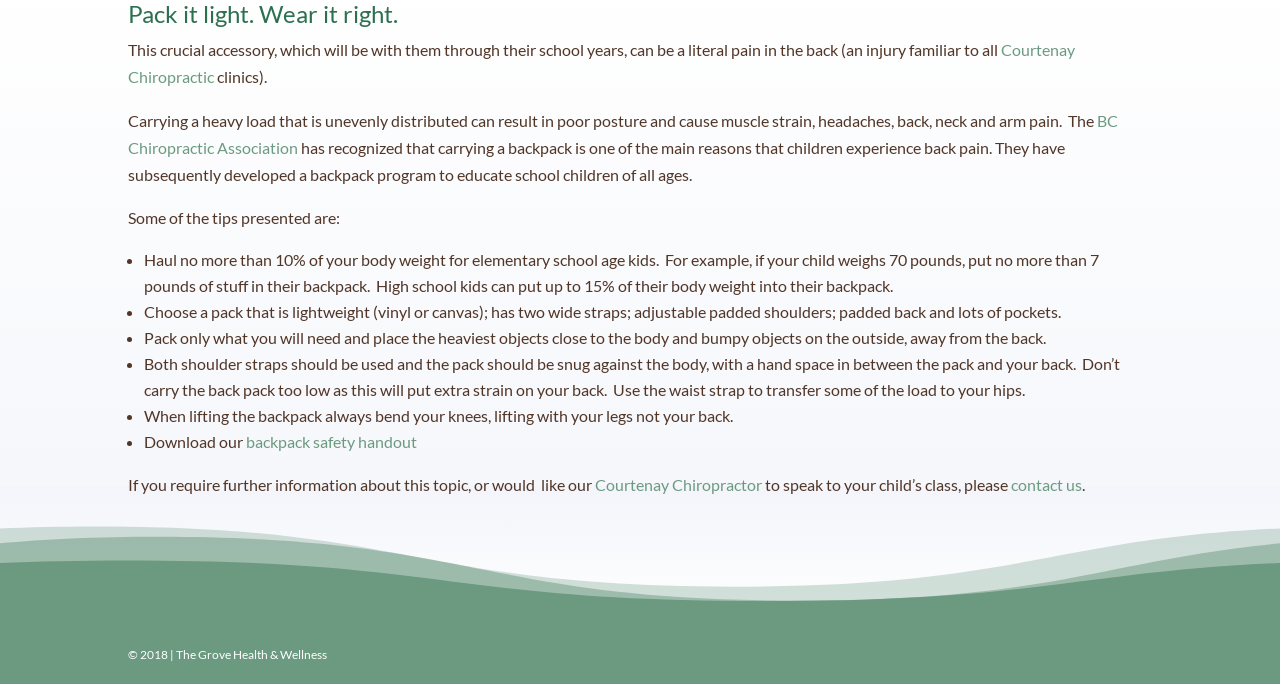Predict the bounding box of the UI element that fits this description: "BC Chiropractic Association".

[0.1, 0.162, 0.873, 0.229]